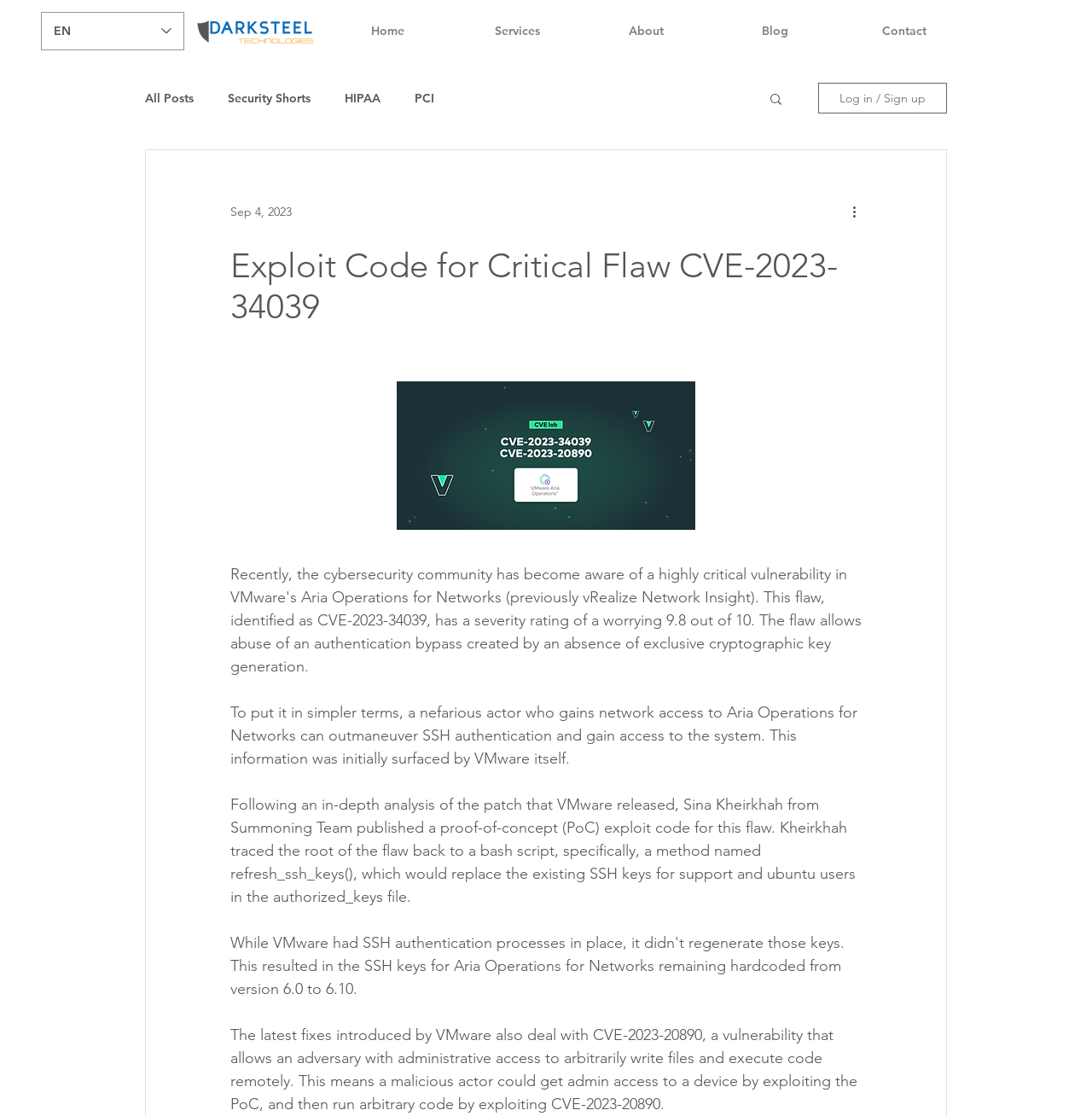Answer briefly with one word or phrase:
What is the function of the 'Log in / Sign up' button?

To log in or sign up